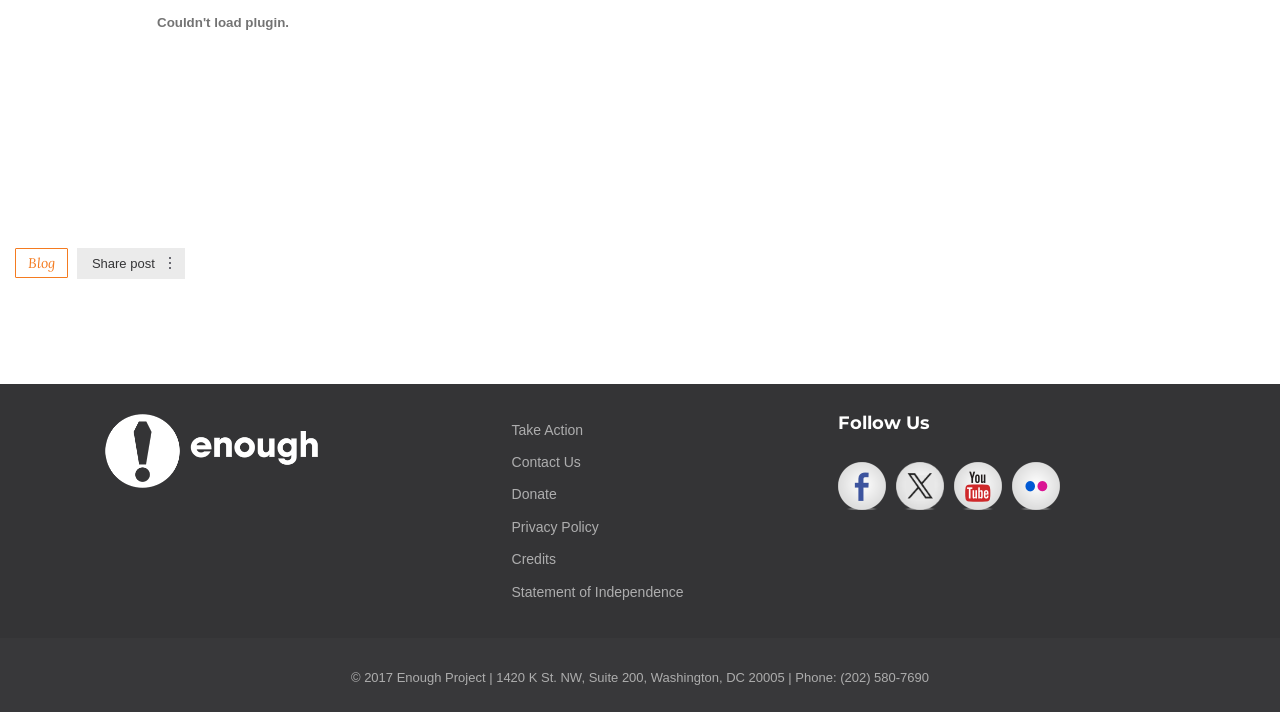Can you pinpoint the bounding box coordinates for the clickable element required for this instruction: "Contact us"? The coordinates should be four float numbers between 0 and 1, i.e., [left, top, right, bottom].

[0.4, 0.638, 0.454, 0.66]